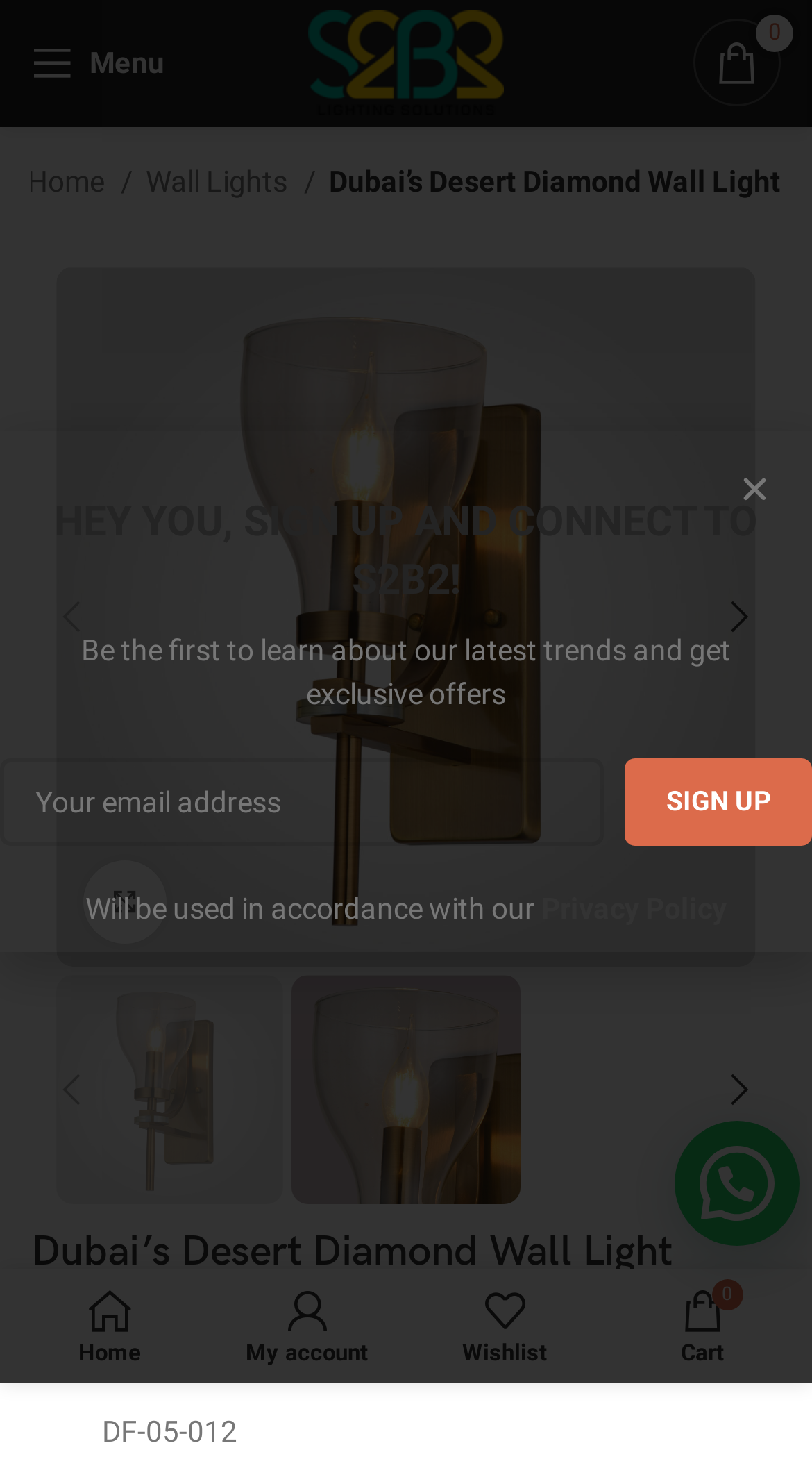Please specify the bounding box coordinates of the clickable region necessary for completing the following instruction: "Close popup". The coordinates must consist of four float numbers between 0 and 1, i.e., [left, top, right, bottom].

[0.91, 0.32, 0.949, 0.341]